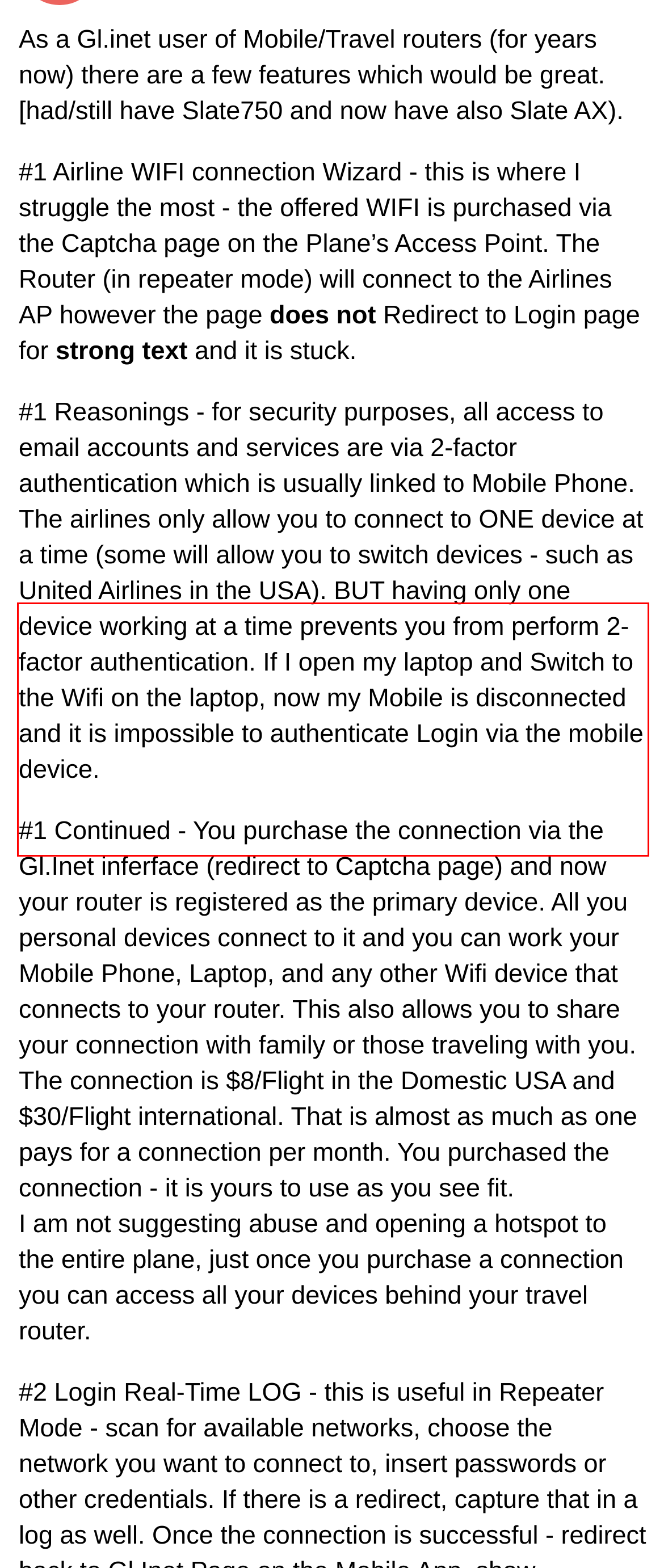Given a screenshot of a webpage with a red bounding box, extract the text content from the UI element inside the red bounding box.

Please implement a feature similar to ExpressVPNs’ Aircove Router; the ability to have multiple VPN client tunnels and assign vlans/devices/wifi to a VPN connection. I really like the hardware and software you offer, this would really polish off your VPN implementation and accomplish something that would put your products far ahead of competitors.